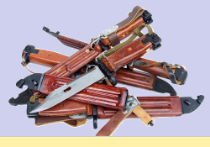Explain in detail what you see in the image.

The image showcases a collection of bayonets, characterized by their wooden handles and metallic blades, stacked together in a disorganized yet visually striking manner. The background is a soft purple, which contrasts with the deep browns and metallic tones of the bayonets, giving the image a distinct aesthetic appeal. This intriguing composition highlights the craftsmanship and historical significance of the items, often associated with military use. The image invites viewers to explore further, possibly leading to a product listing or collection dedicated to such militaria. This piece is part of the "Special Offers" category available for purchase.